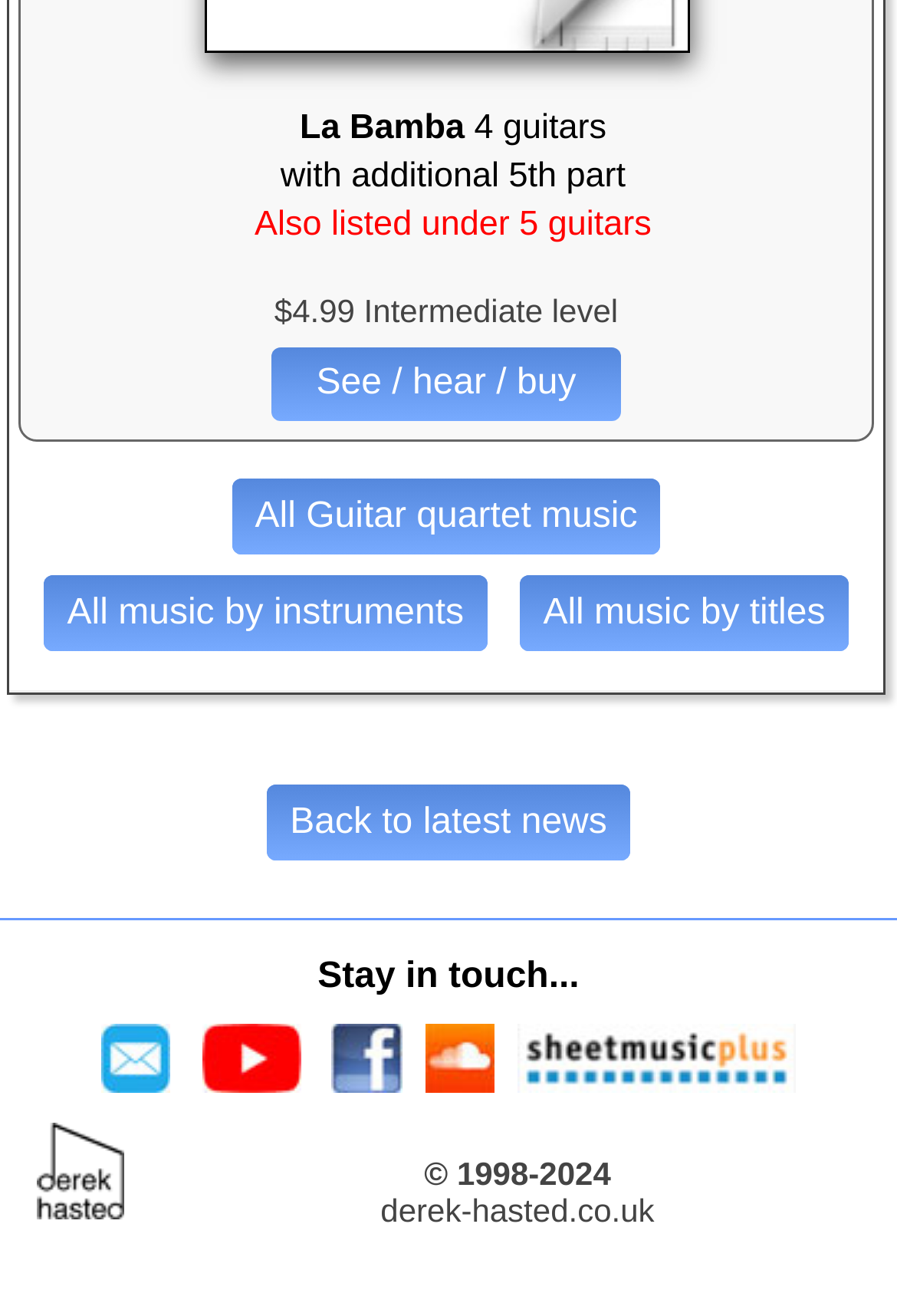Please respond in a single word or phrase: 
What is the copyright year range of the website?

1998-2024